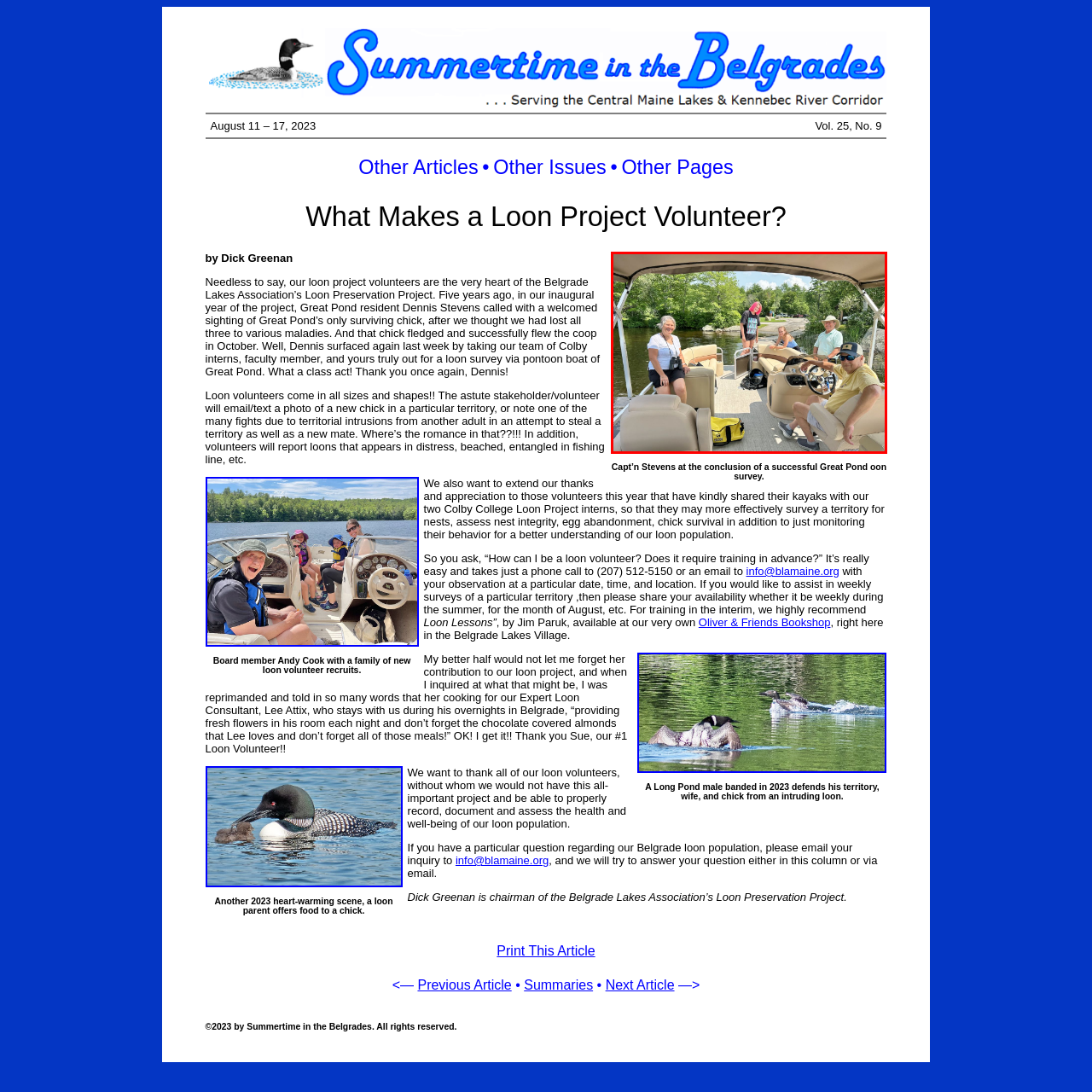Offer a detailed account of the image that is framed by the red bounding box.

In this lively scene, a group of five individuals enjoys a sunny day aboard a pontoon boat on Great Pond, part of the Belgrade Lakes in Maine. The boat, equipped for comfort and leisure, features spacious seating and a steering console at the center. Among the group, smiling faces convey a sense of camaraderie and adventure. On the left, a woman with a bright smile, dressed in a light outfit, sits comfortably. Next to her, a young woman sporting vibrant pink hair stands playfully, adding a fun touch to the gathering. Nearby, a relaxed gentleman in a sun hat looks on, while a woman in dark apparel leans against the boat's interior. Lastly, a man in a yellow shirt and a cap sits on the right, resembling one of the volunteers or staff involved in the Great Pond loon survey. The serene backdrop of leafy trees and the calm waters captures the essence of the outdoor experience, emphasizing the community spirit and teamwork of the Loon Project volunteers engaged in their surveying efforts.